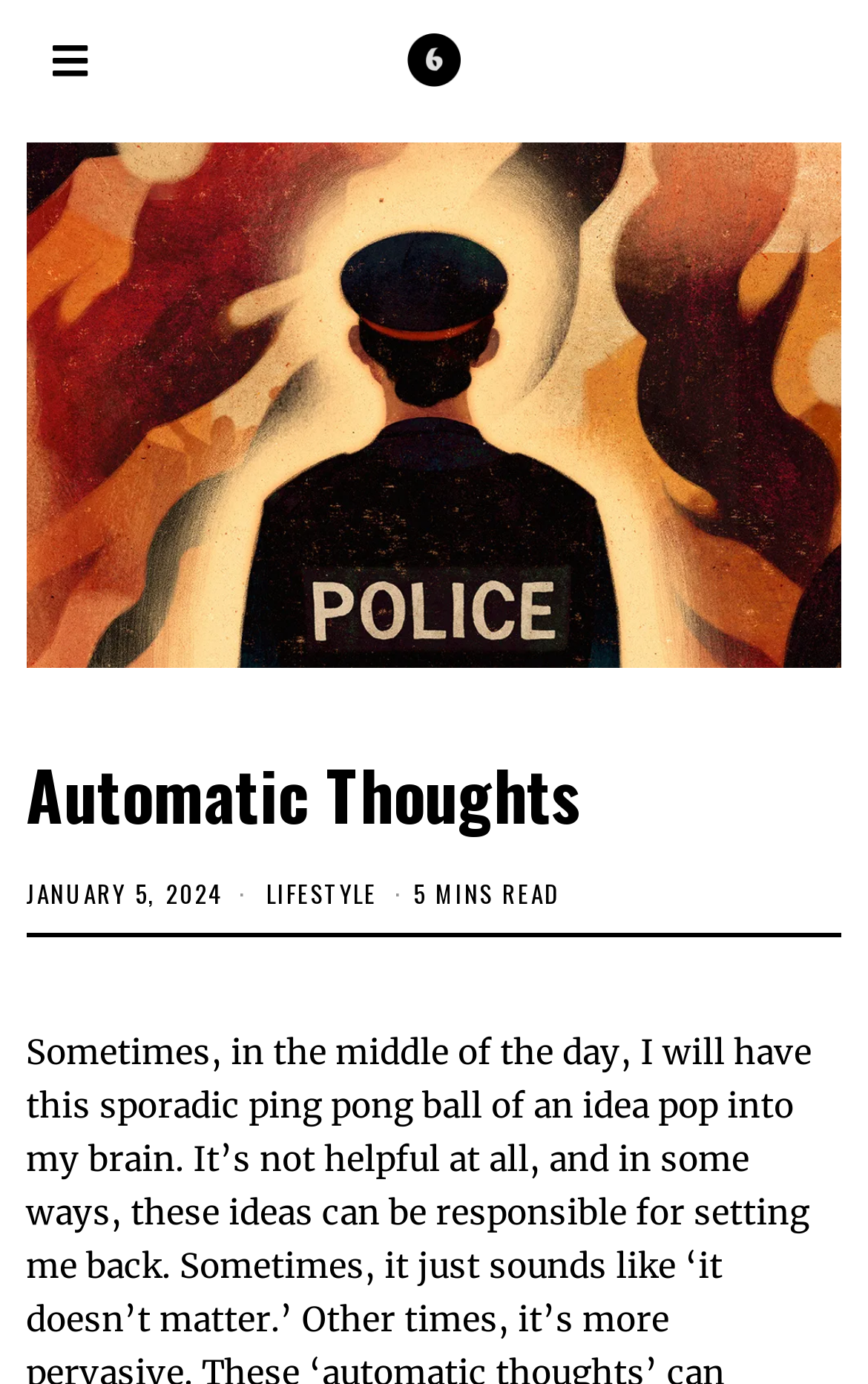Summarize the webpage comprehensively, mentioning all visible components.

The webpage is about "Automatic Thoughts" and appears to be an article or blog post. At the top, there is a large heading that spans almost the entire width of the page, with a link to the right of it. Below the heading, there is a prominent figure or image that takes up most of the page's width and about half of its height.

Further down, there is a header section that contains several elements. On the left, there is a smaller heading that reads "Automatic Thoughts", and next to it, there is a time element that displays the date "JANUARY 5, 2024". To the right of the time element, there is a link labeled "LIFESTYLE", and further to the right, there is a text element that indicates the article's reading time, "5 MINS READ".

At the very top of the page, there is a progress bar that spans the entire width of the page, but it is very thin and likely not prominent.